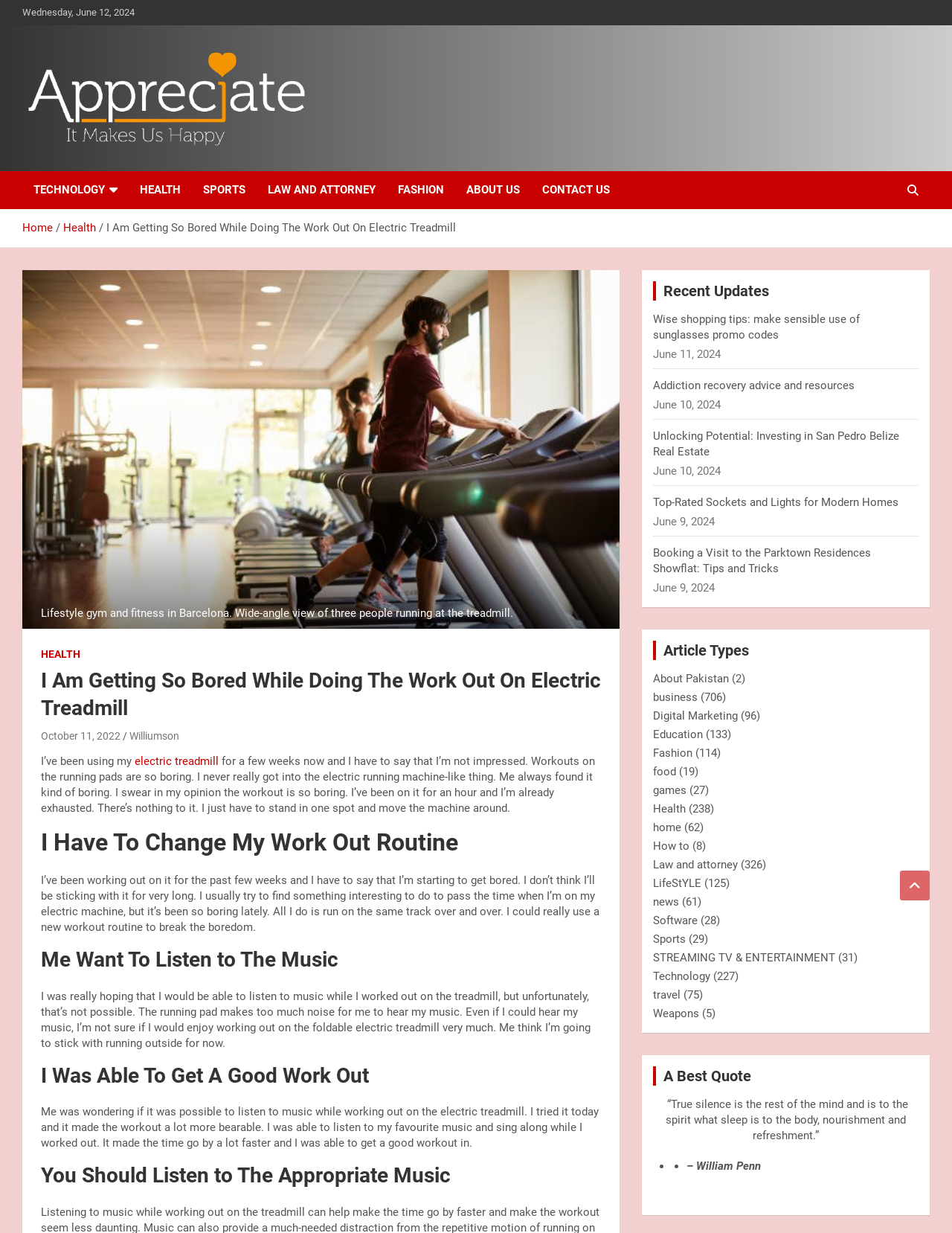Find the bounding box coordinates of the area that needs to be clicked in order to achieve the following instruction: "Browse 'How to choose the right SEO marketing agency?'". The coordinates should be specified as four float numbers between 0 and 1, i.e., [left, top, right, bottom].

None